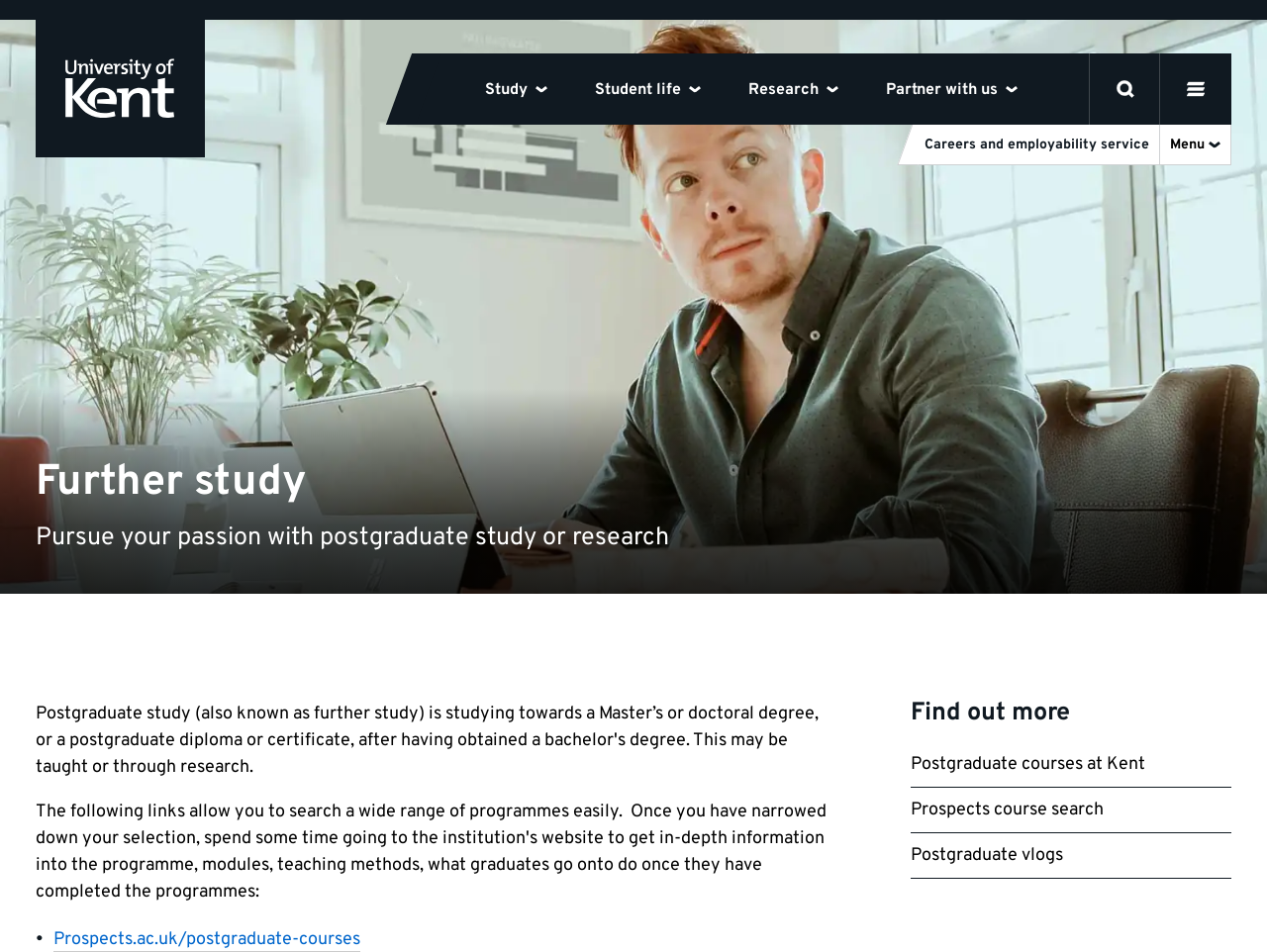Describe all the key features of the webpage in detail.

The webpage is about postgraduate study at the University of Kent. At the top left corner, there is a University of Kent logo and a link to the homepage. Below the logo, there are five buttons: "Study", "Student life", "Research", "Partner with us", and "open search", which are aligned horizontally. The "open search" button has a search icon next to it. To the right of these buttons, there is an "open menu" button with an icon.

Below these buttons, there is a link to the "Careers and employability service" and a "Menu" button that controls a site navigation menu. The main content of the page starts with a heading "Further study" followed by a paragraph of text that encourages users to pursue their passion with postgraduate study or research.

On the right side of the page, there is a section with a heading "Find out more" that contains three links: "Postgraduate courses at Kent", "Prospects course search", and "Postgraduate vlogs". At the bottom of the page, there is a link to Prospects.ac.uk/postgraduate-courses.